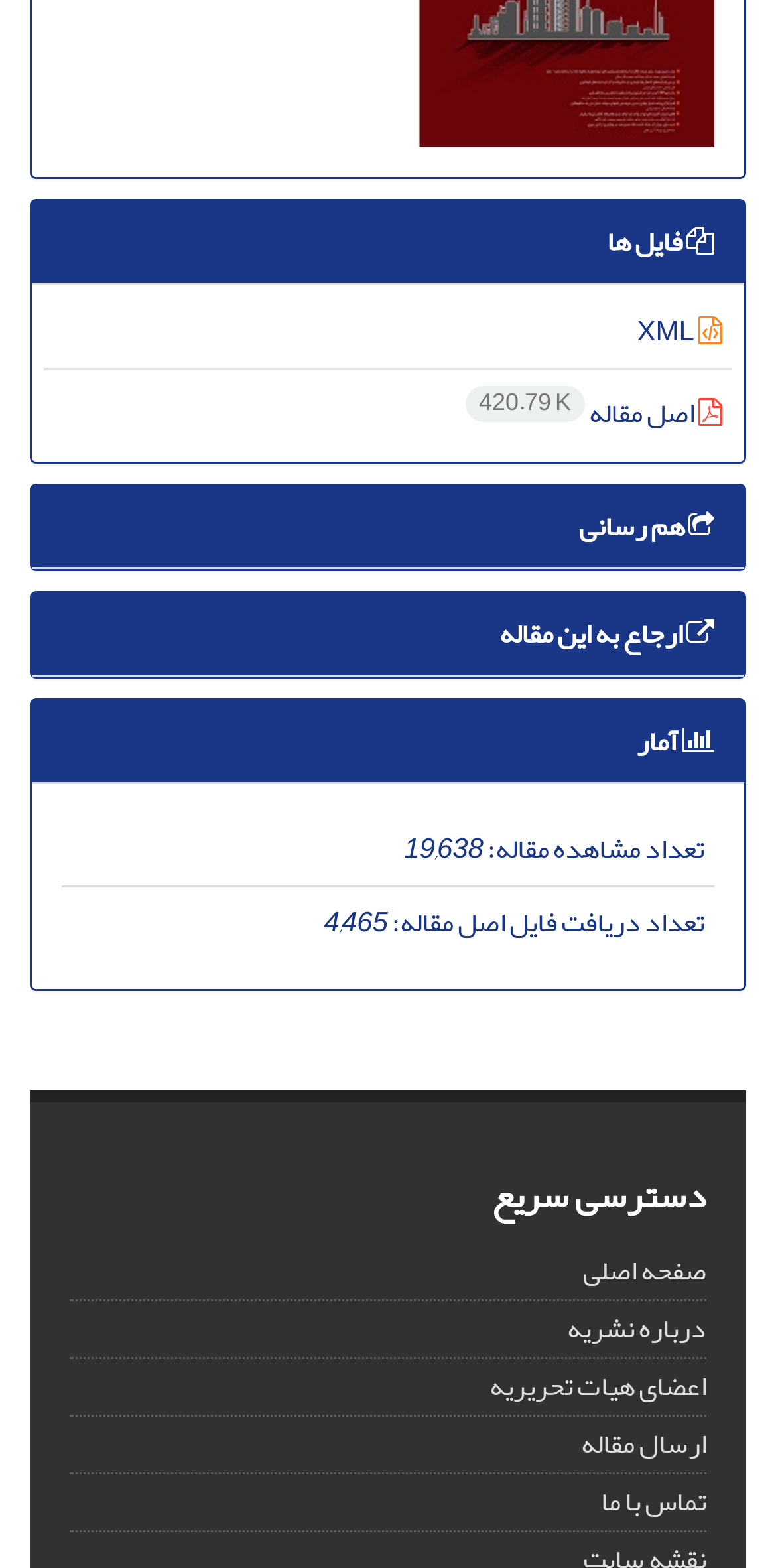Please specify the bounding box coordinates of the region to click in order to perform the following instruction: "go to homepage".

[0.751, 0.793, 0.91, 0.827]